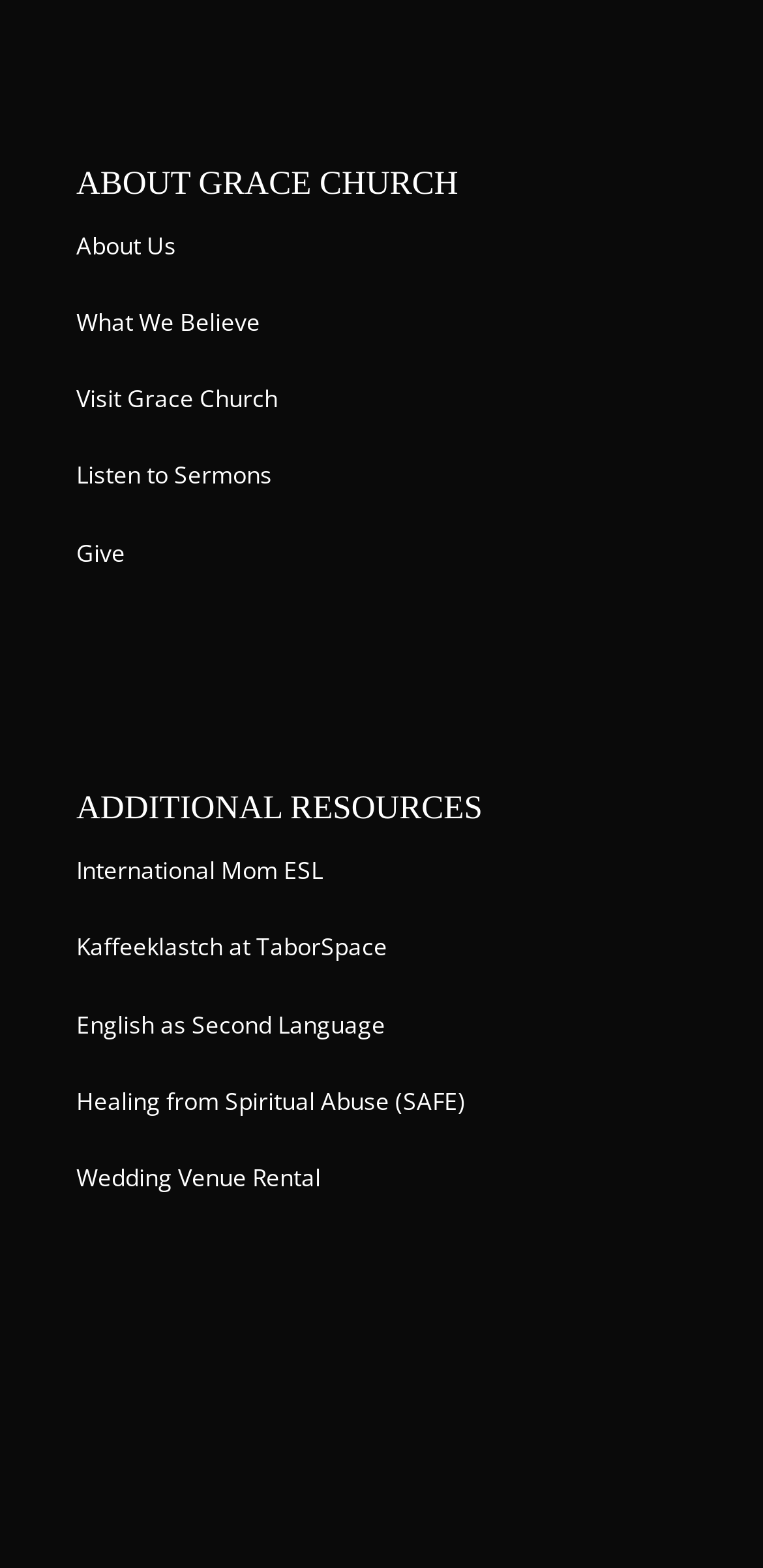What is the first link under 'ABOUT GRACE CHURCH'?
Based on the image, provide your answer in one word or phrase.

What We Believe